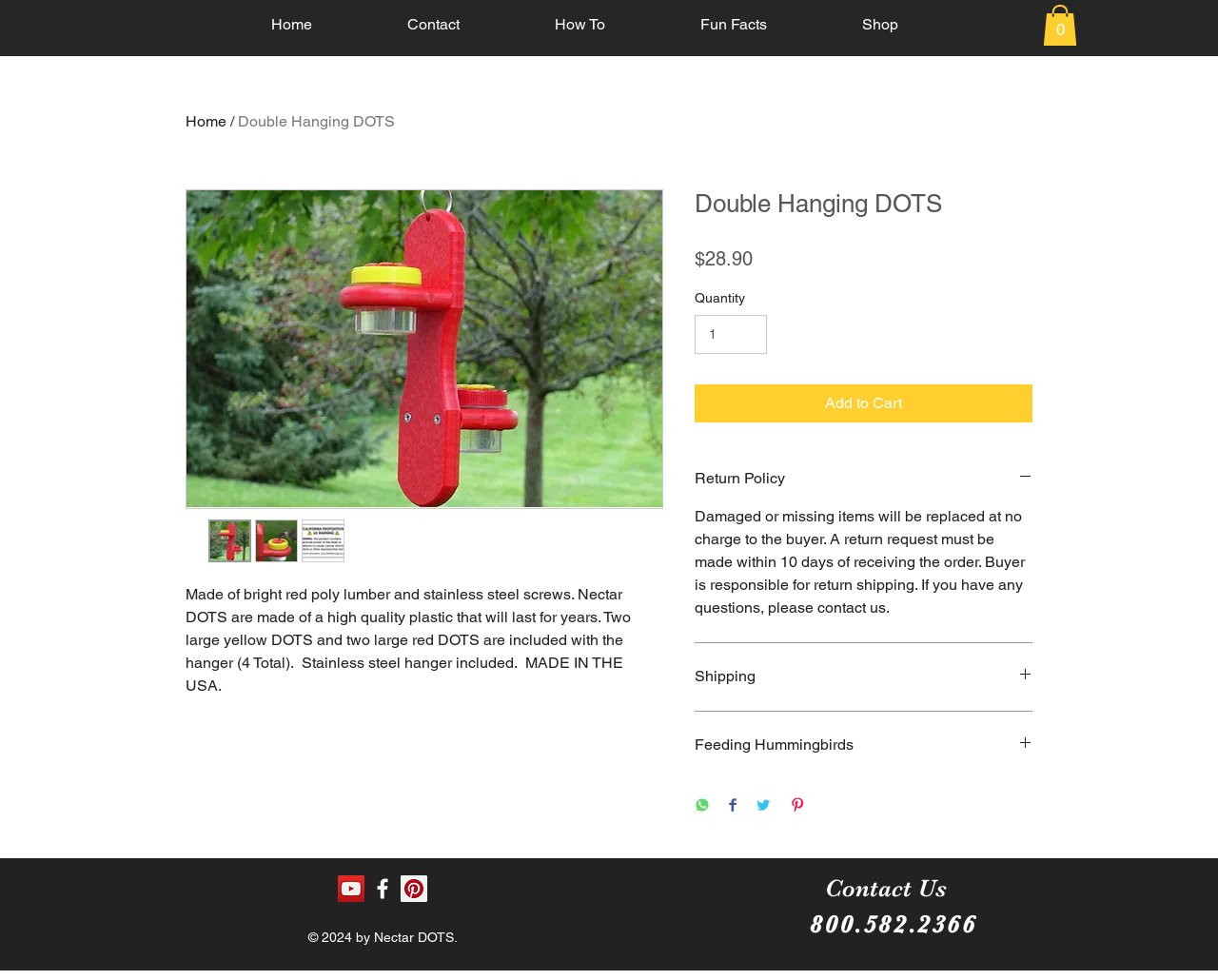Can you show the bounding box coordinates of the region to click on to complete the task described in the instruction: "Explore BEST INTERIOR DESIGN TRENDS FOR 2024"?

None